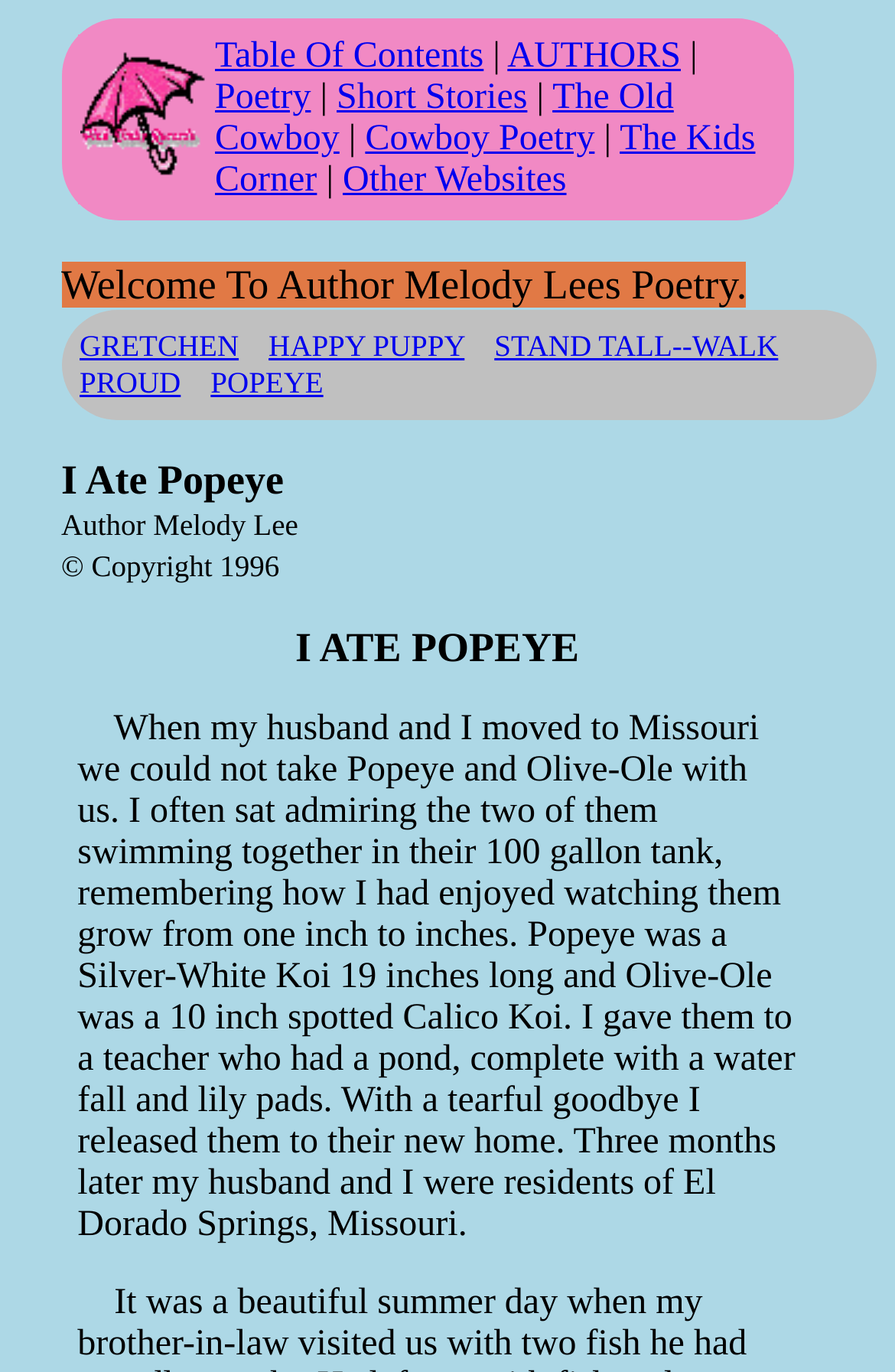Please identify the bounding box coordinates of the element that needs to be clicked to perform the following instruction: "read about Traces of the Trade on PBS".

None